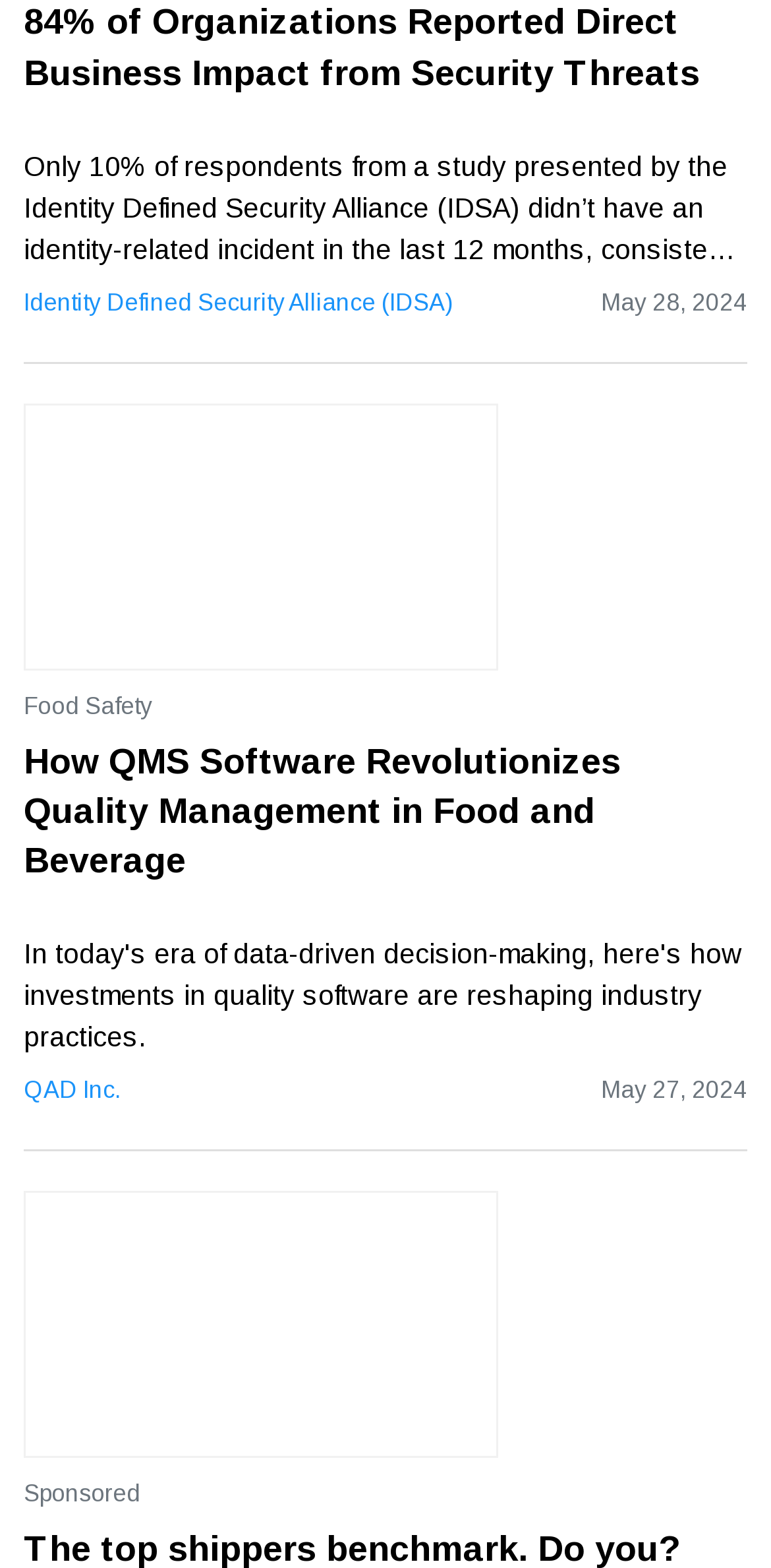Please specify the bounding box coordinates of the clickable section necessary to execute the following command: "Check the image about the top shippers benchmark".

[0.031, 0.76, 0.646, 0.93]